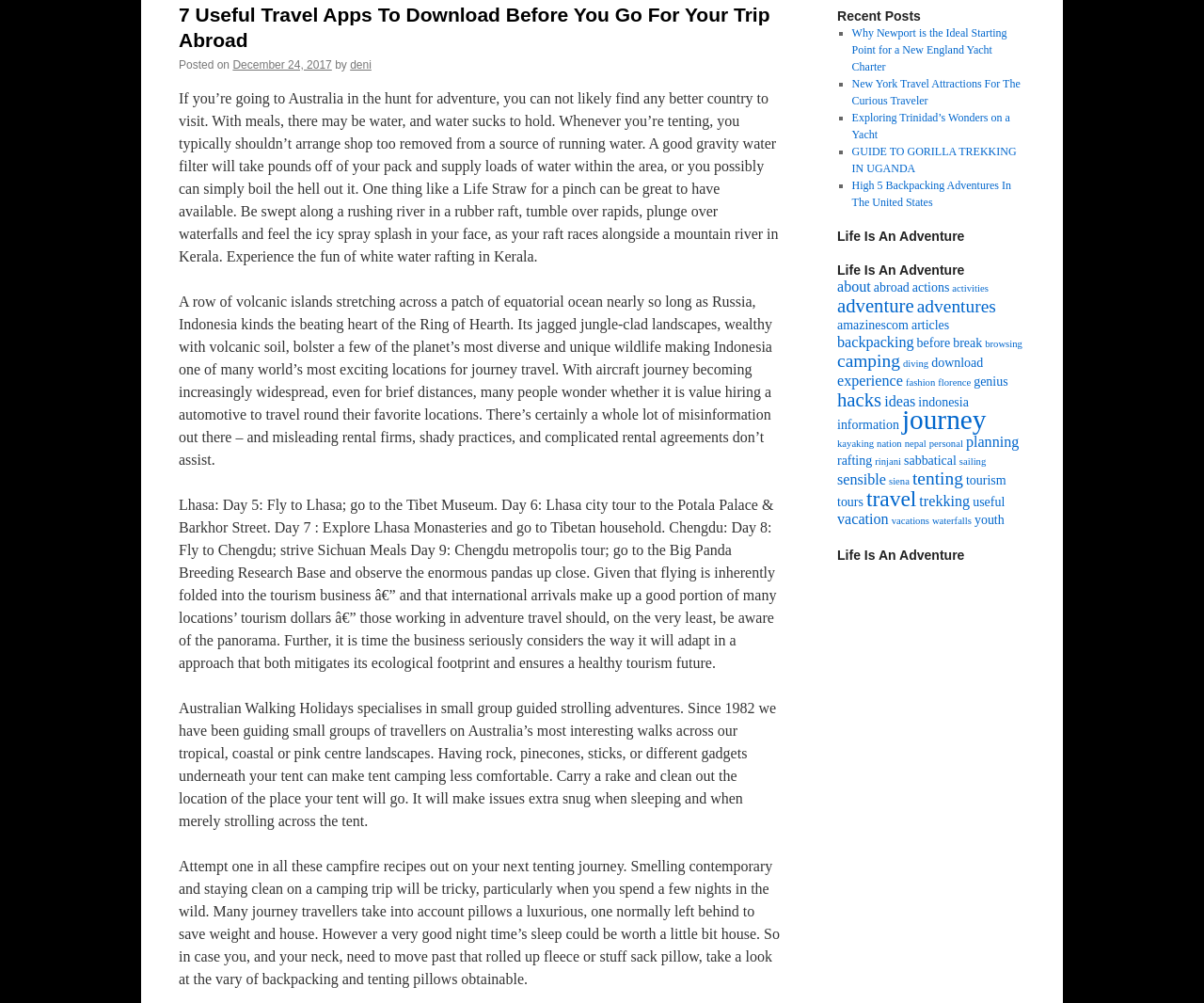Identify and provide the bounding box for the element described by: "December 24, 2017".

[0.193, 0.058, 0.276, 0.071]